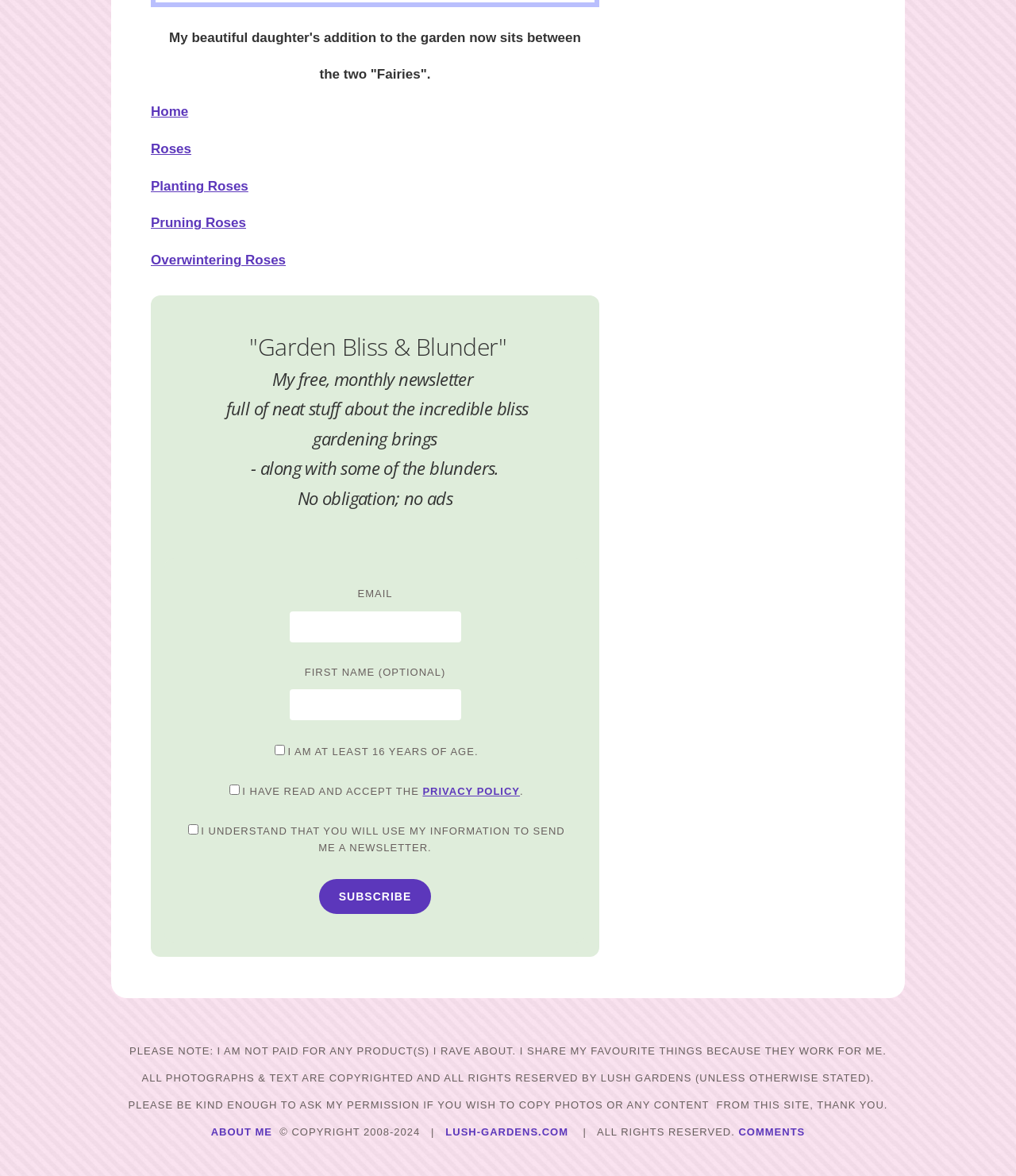Please pinpoint the bounding box coordinates for the region I should click to adhere to this instruction: "Visit the 'ABOUT ME' page".

[0.208, 0.957, 0.275, 0.967]